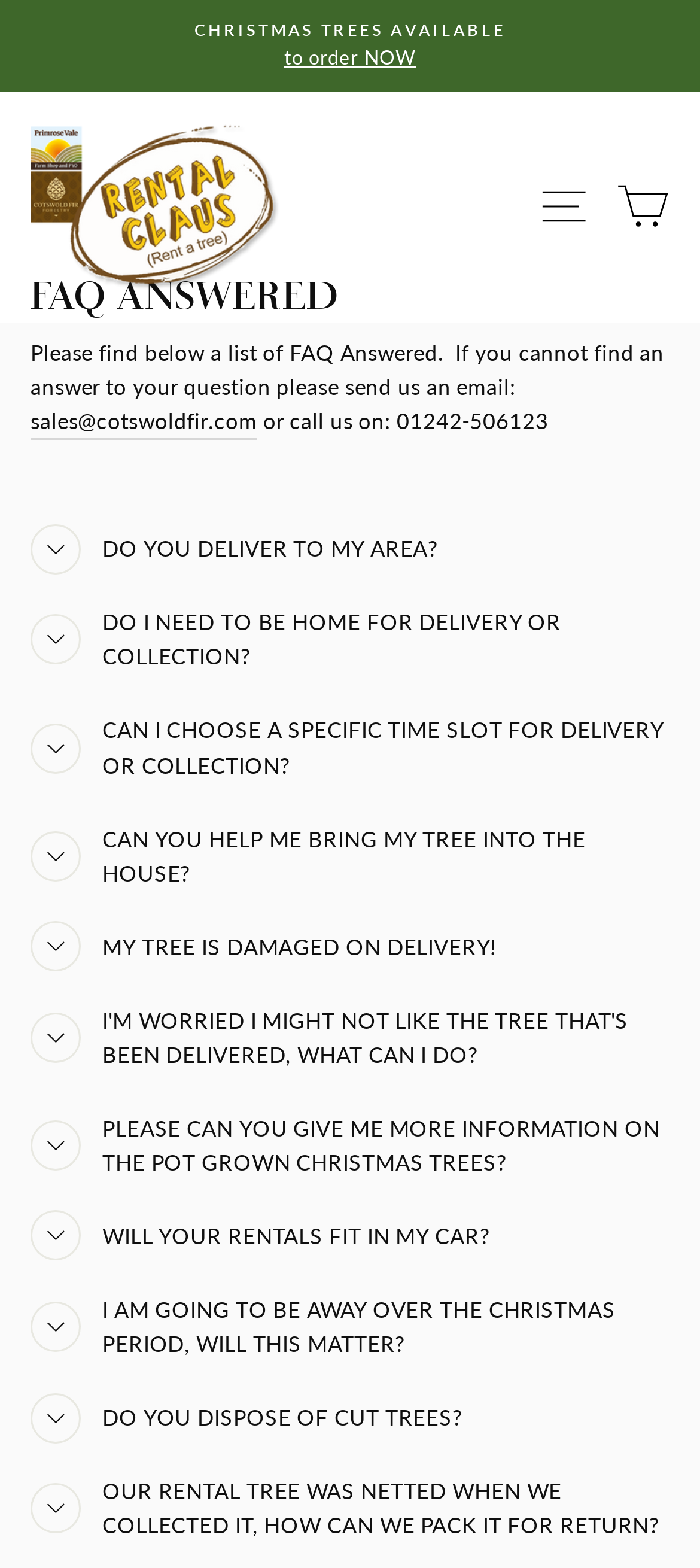Find the coordinates for the bounding box of the element with this description: "Movers Walnut Creek".

None